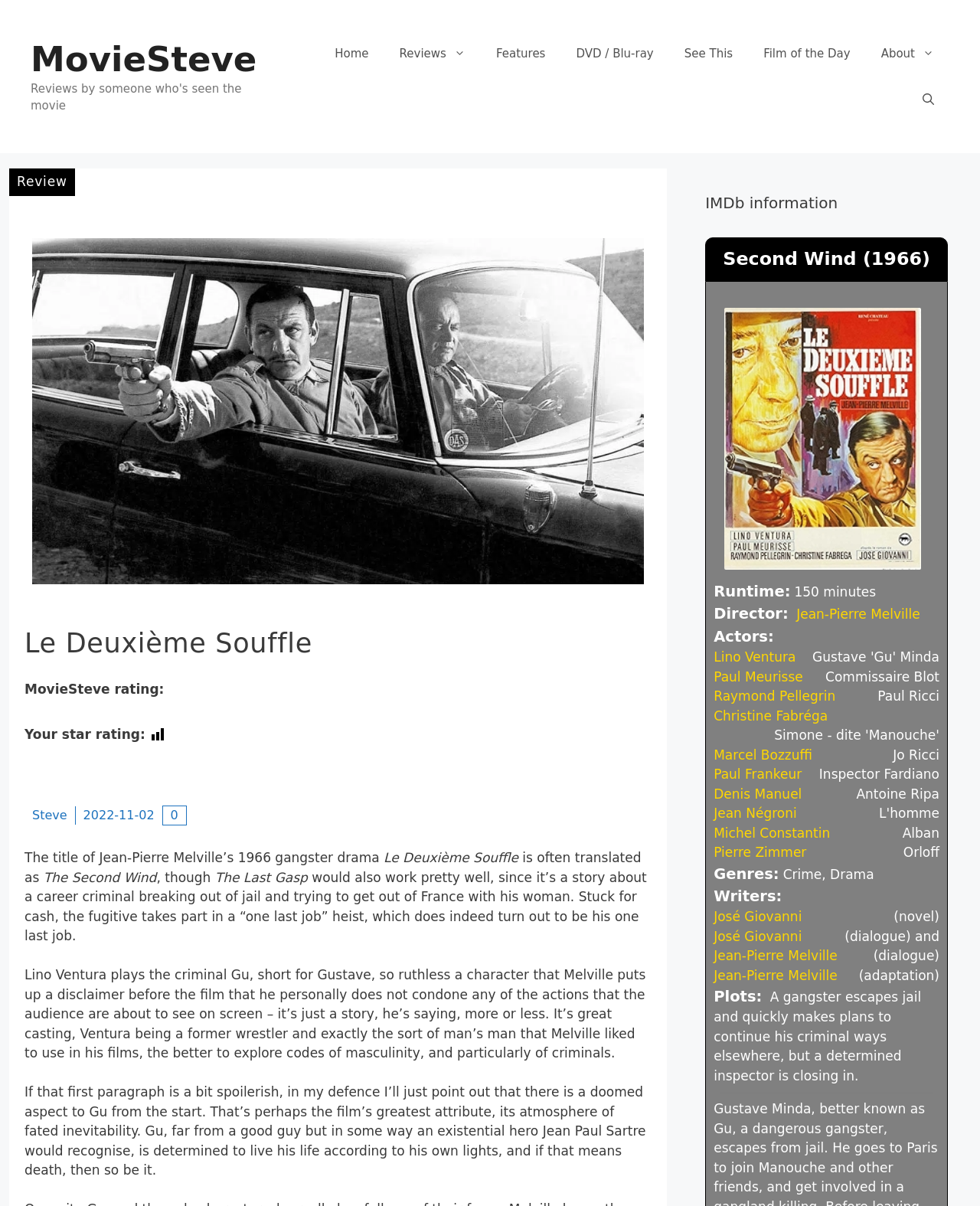Please identify the bounding box coordinates of the area that needs to be clicked to follow this instruction: "Click the 'Reviews' link".

[0.392, 0.025, 0.491, 0.063]